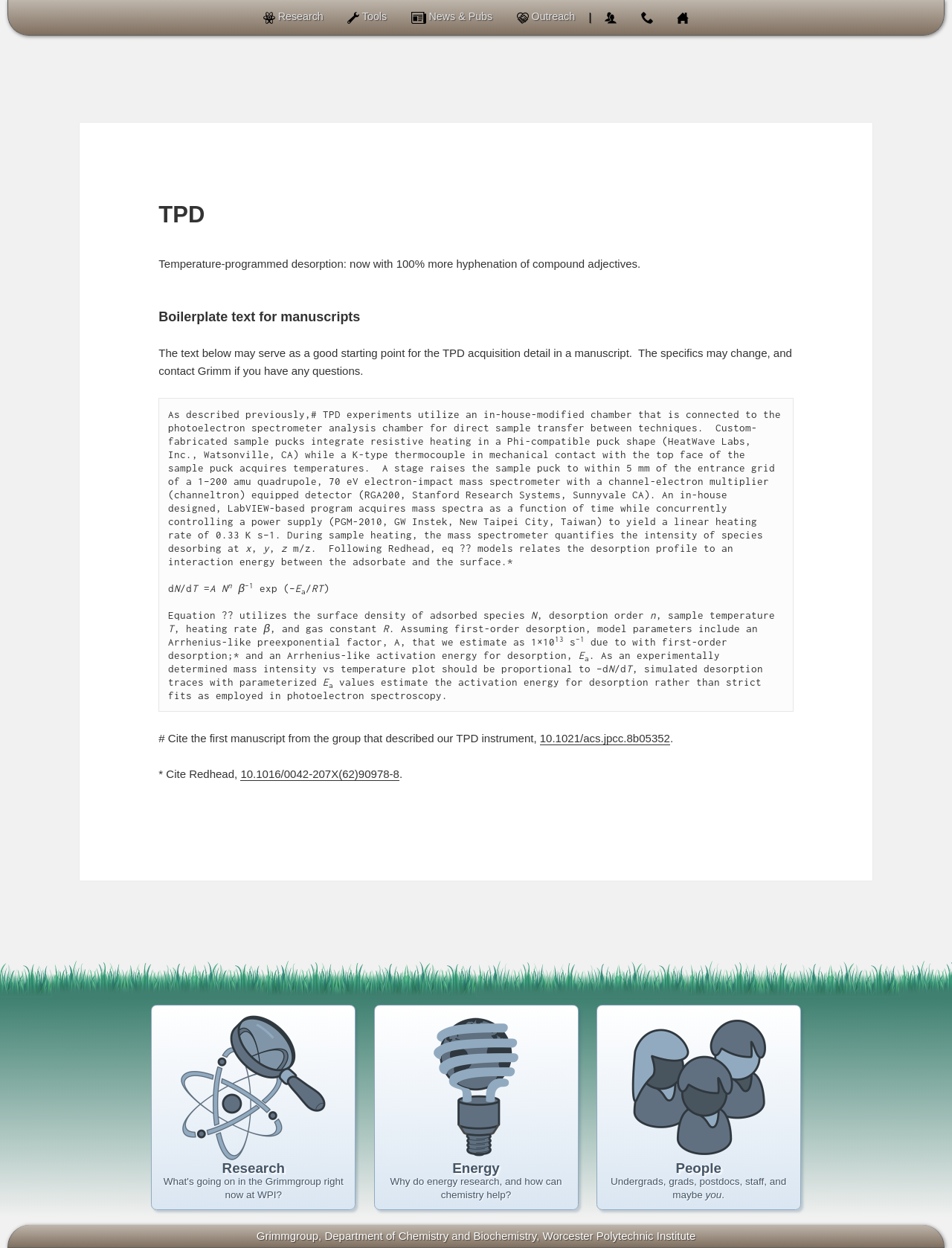Bounding box coordinates are given in the format (top-left x, top-left y, bottom-right x, bottom-right y). All values should be floating point numbers between 0 and 1. Provide the bounding box coordinate for the UI element described as: DepartmentDept. of Chemistry and Biochemistry

[0.341, 0.985, 0.563, 0.995]